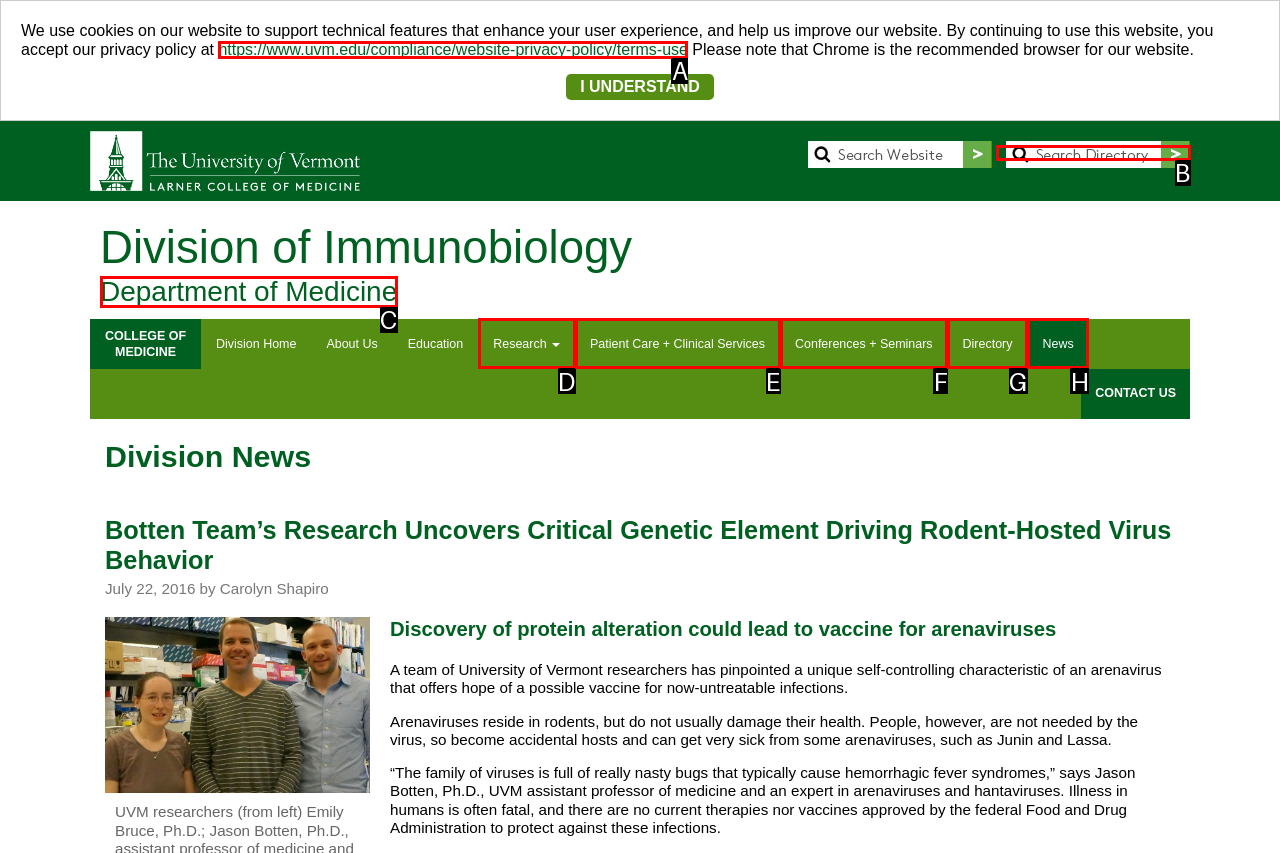Determine which option fits the element description: Research
Answer with the option’s letter directly.

D